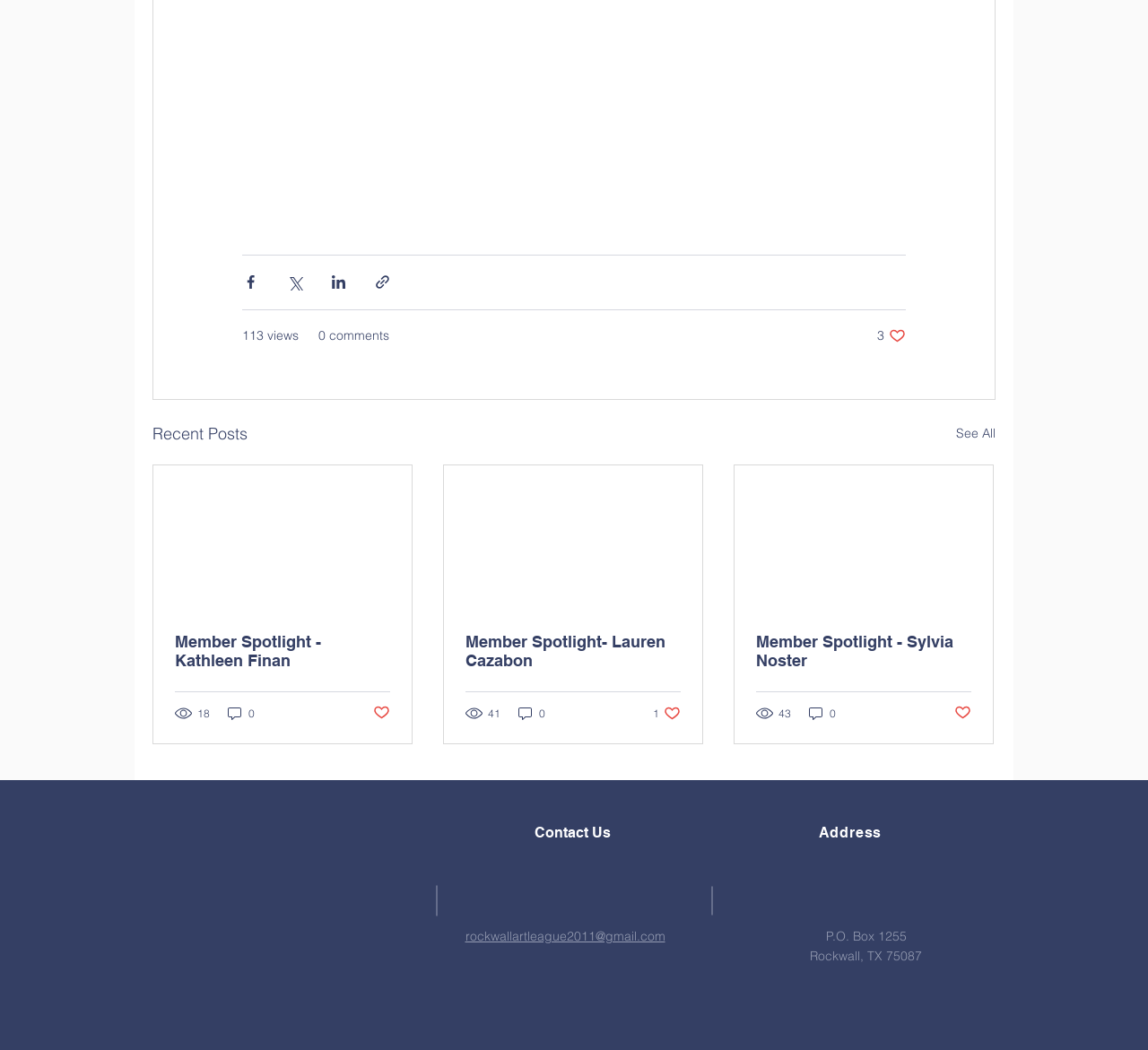How many views does the second article have?
Examine the webpage screenshot and provide an in-depth answer to the question.

I examined the article section of the webpage and found the second article. Below the title of the second article, I saw the text '41 views', which indicates the number of views for this article.